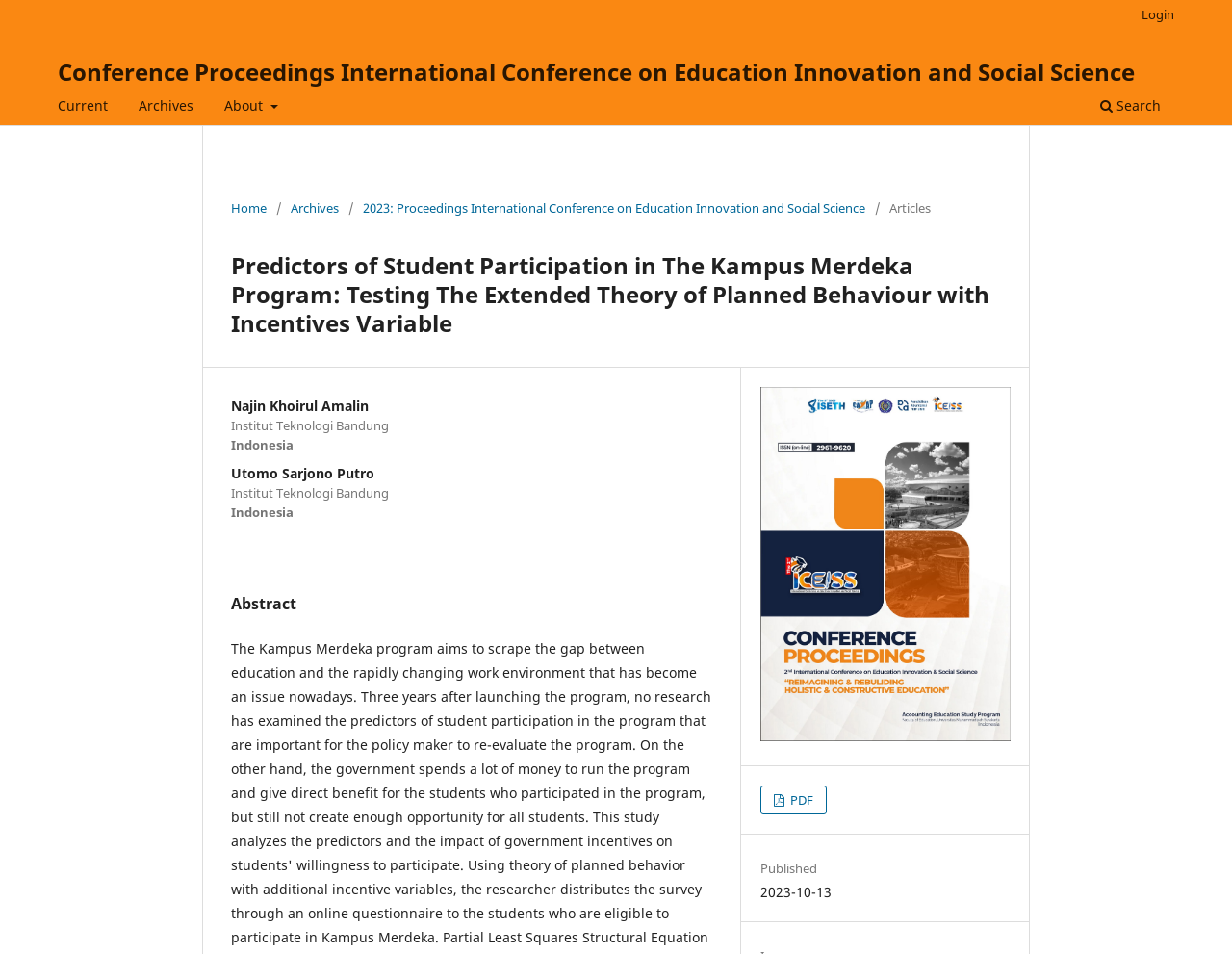Explain the contents of the webpage comprehensively.

This webpage appears to be a conference proceeding paper titled "Predictors of Student Participation in The Kampus Merdeka Program: Testing The Extended Theory of Planned Behaviour with Incentives Variable" from the International Conference on Education Innovation and Social Science.

At the top of the page, there is a navigation menu with links to "Current", "Archives", "About", "Search", and "Login". Below this menu, there is a secondary navigation menu showing the current location, with links to "Home", "Archives", and the specific conference proceeding.

The main content of the page is divided into sections. The first section displays the title of the paper, followed by the author names and their affiliations. The authors are Najin Khoirul Amalin and Utomo Sarjono Putro, both from Institut Teknologi Bandung, Indonesia.

Below the author information, there is an "Abstract" section, which likely summarizes the content of the paper. To the right of the abstract, there are two links: one is a PDF link, and the other is an empty link. 

Finally, at the bottom of the page, there is a "Published" section, which indicates that the paper was published on October 13, 2023.